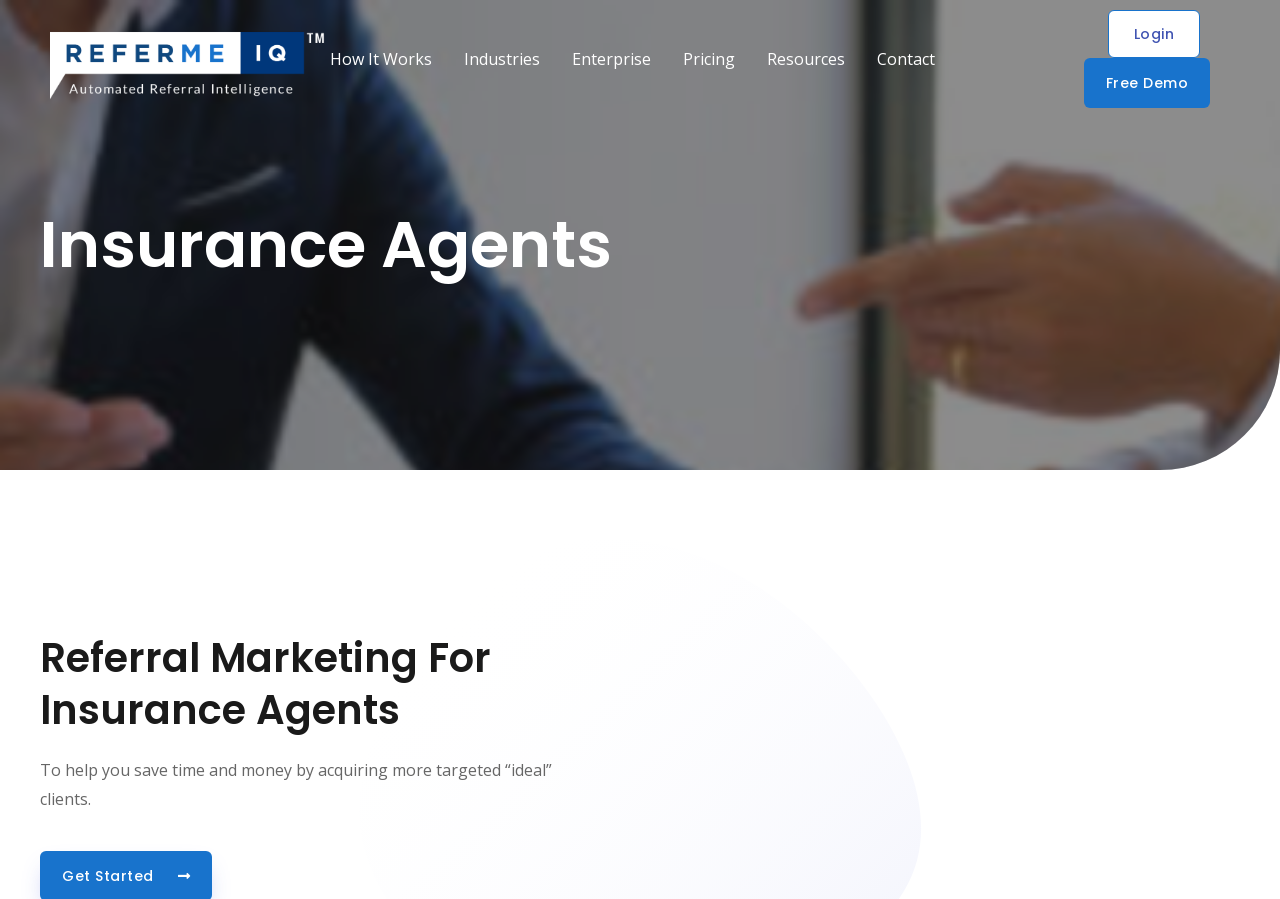Identify the bounding box coordinates for the region of the element that should be clicked to carry out the instruction: "Click on the 'How It Works' link". The bounding box coordinates should be four float numbers between 0 and 1, i.e., [left, top, right, bottom].

[0.251, 0.04, 0.344, 0.091]